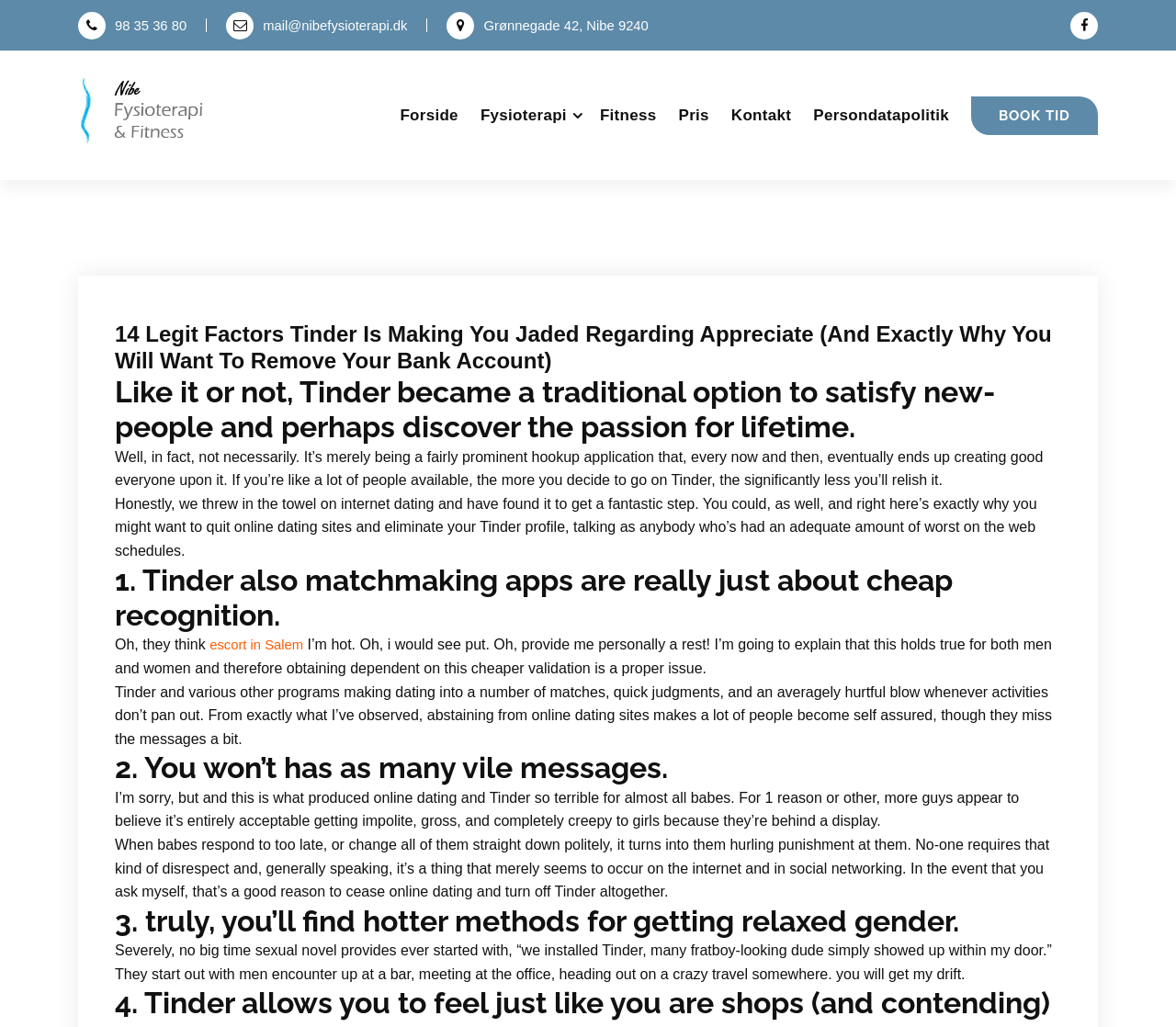Determine the bounding box coordinates of the section to be clicked to follow the instruction: "Click the BOOK TID link". The coordinates should be given as four float numbers between 0 and 1, formatted as [left, top, right, bottom].

[0.826, 0.094, 0.934, 0.131]